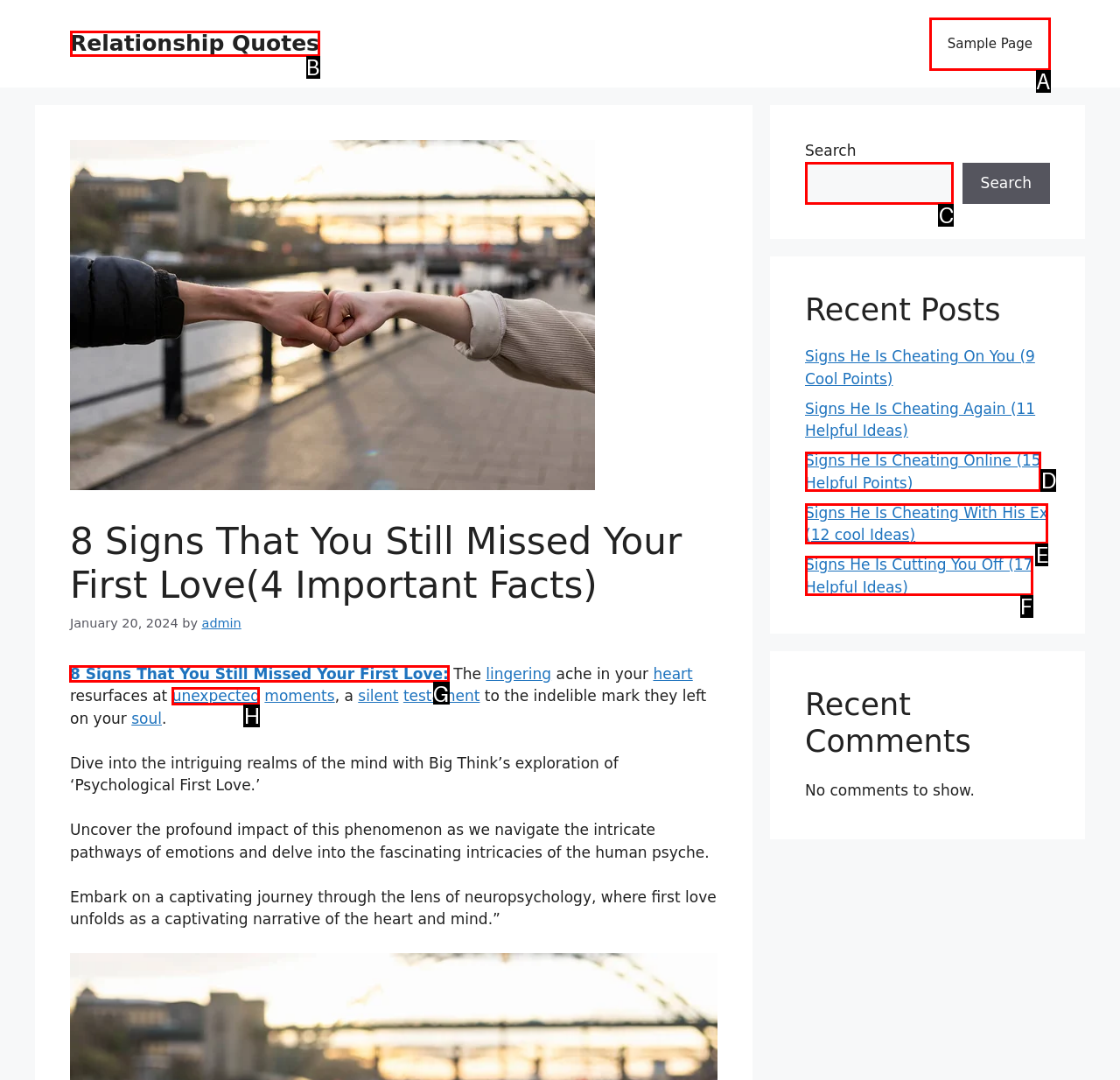Identify the HTML element to click to fulfill this task: Read the '8 Signs That You Still Missed Your First Love' article
Answer with the letter from the given choices.

G